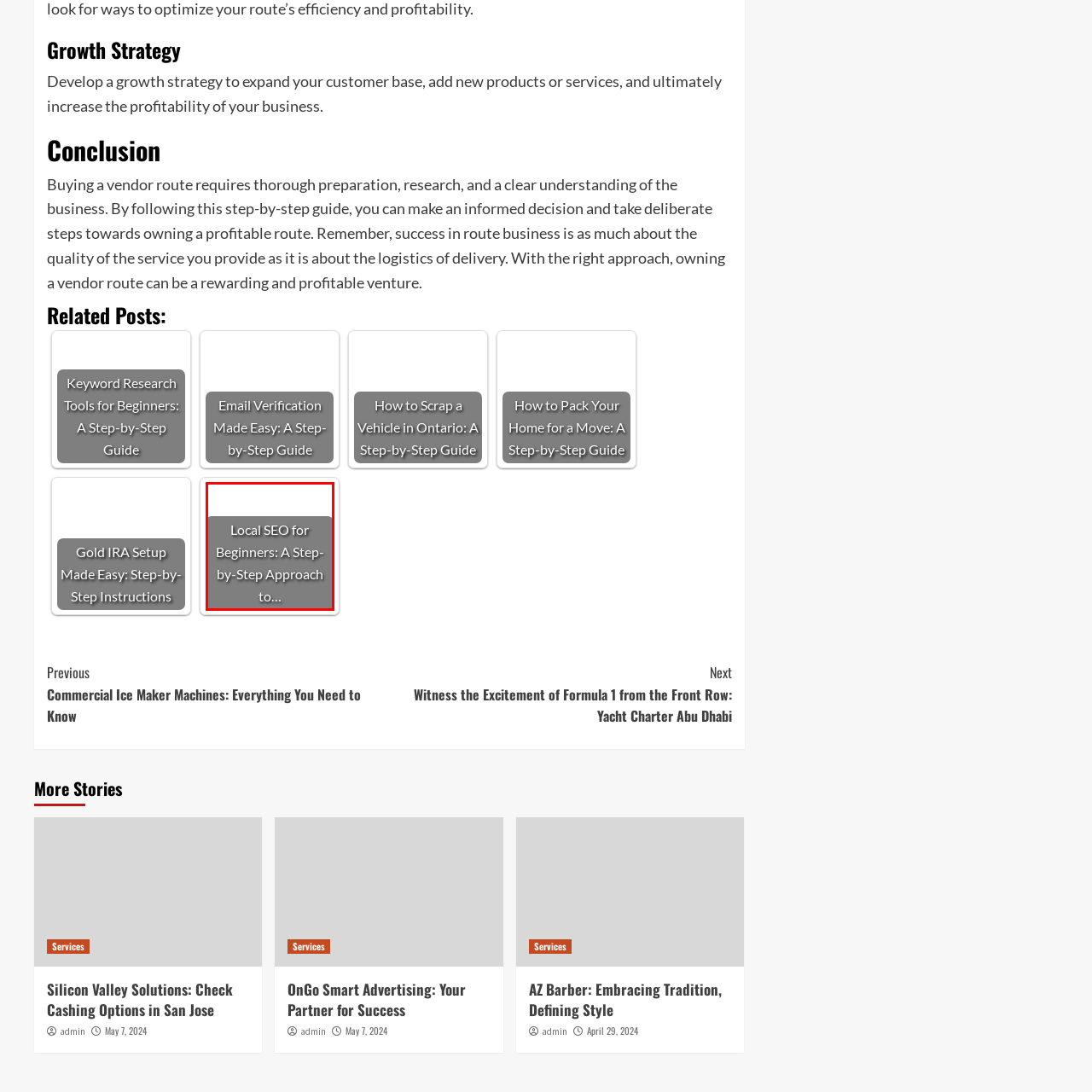Look at the area marked with a blue rectangle, What does the ellipsis at the end of the title indicate? 
Provide your answer using a single word or phrase.

continued insights and tips